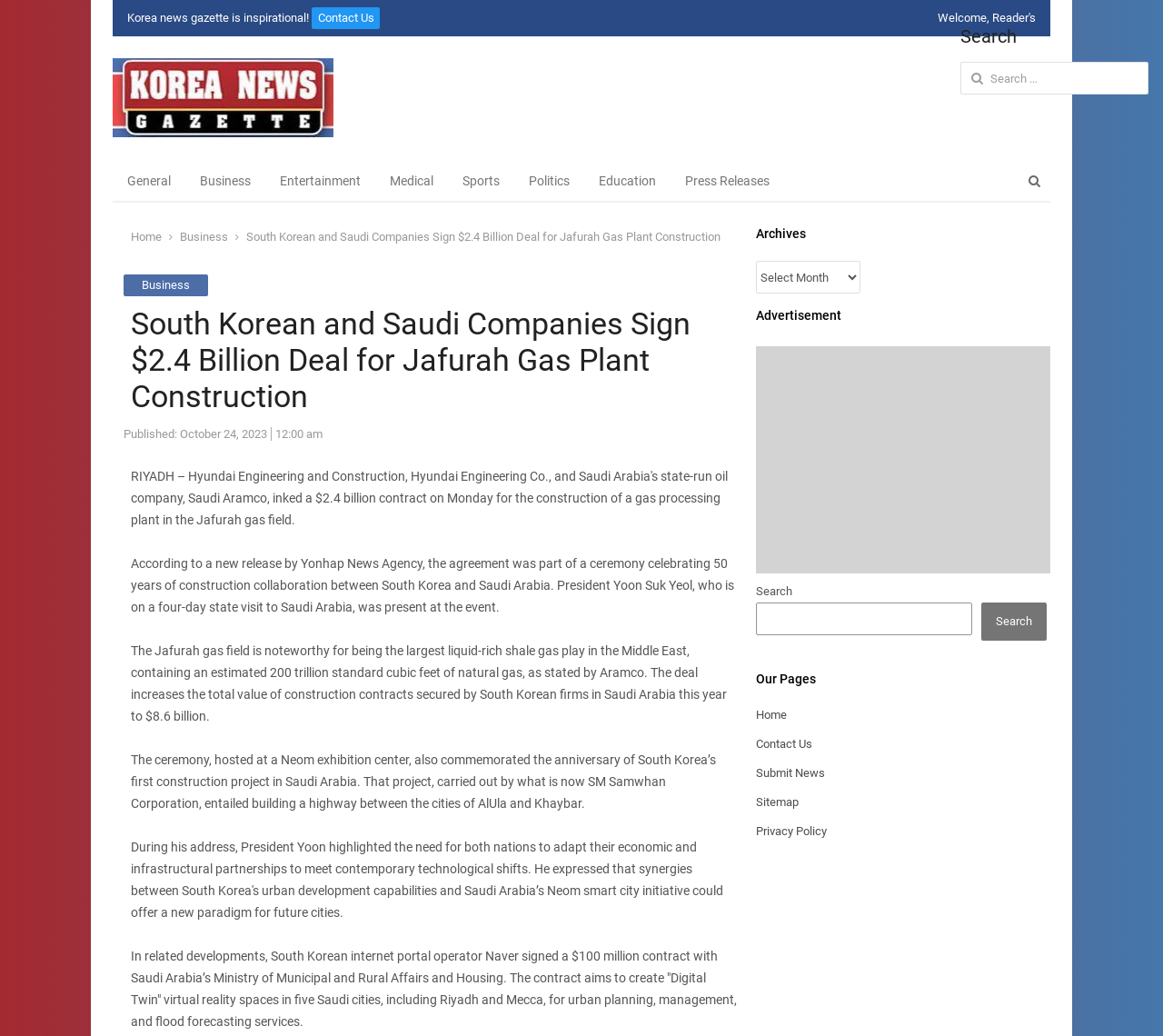Based on the element description: "Contact Us", identify the bounding box coordinates for this UI element. The coordinates must be four float numbers between 0 and 1, listed as [left, top, right, bottom].

[0.268, 0.007, 0.327, 0.028]